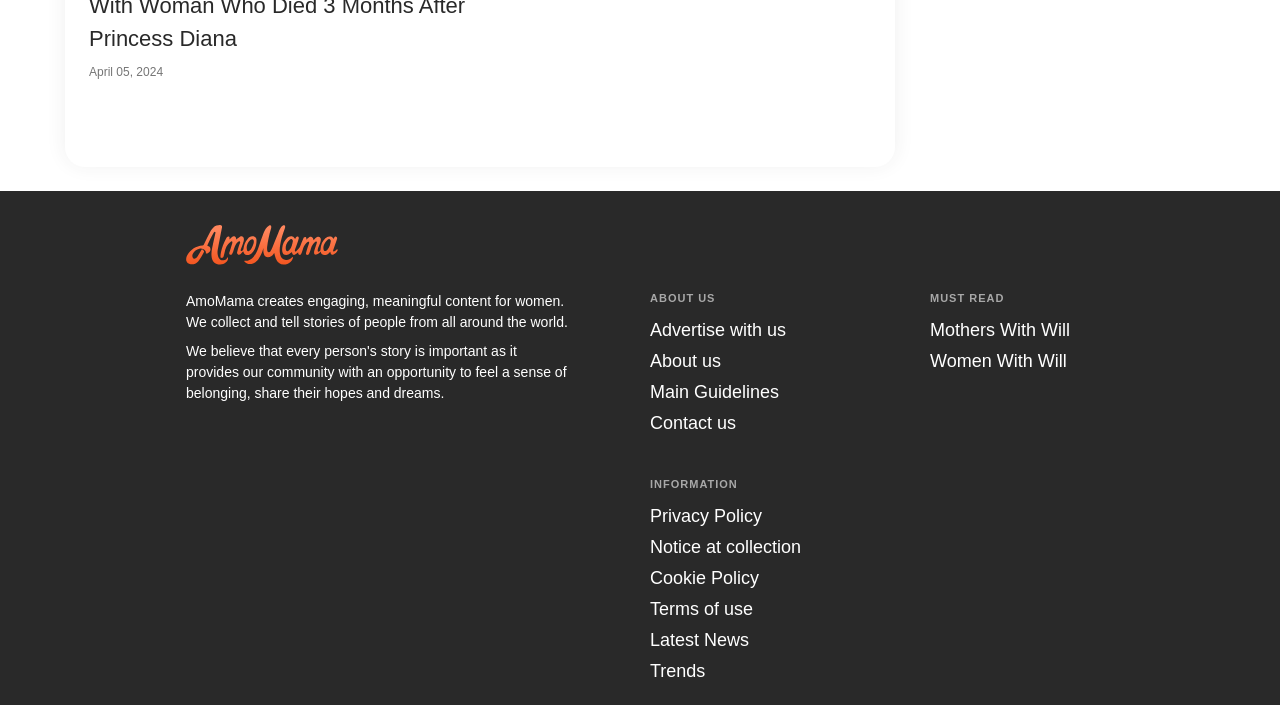Given the following UI element description: "Latest News", find the bounding box coordinates in the webpage screenshot.

[0.508, 0.894, 0.585, 0.922]